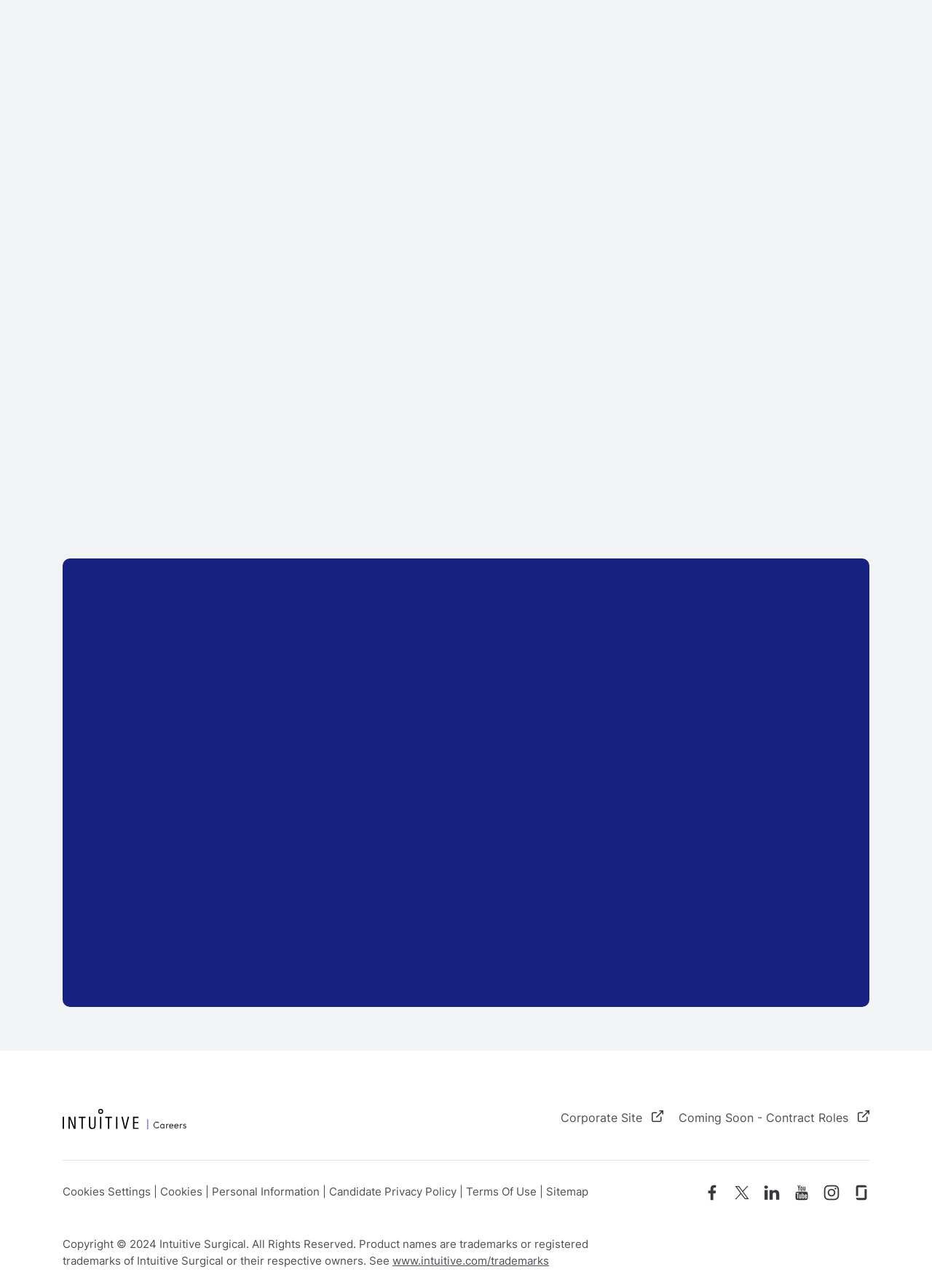Use a single word or phrase to answer the question:
What is the date of the first blog post?

Jul 24 2023